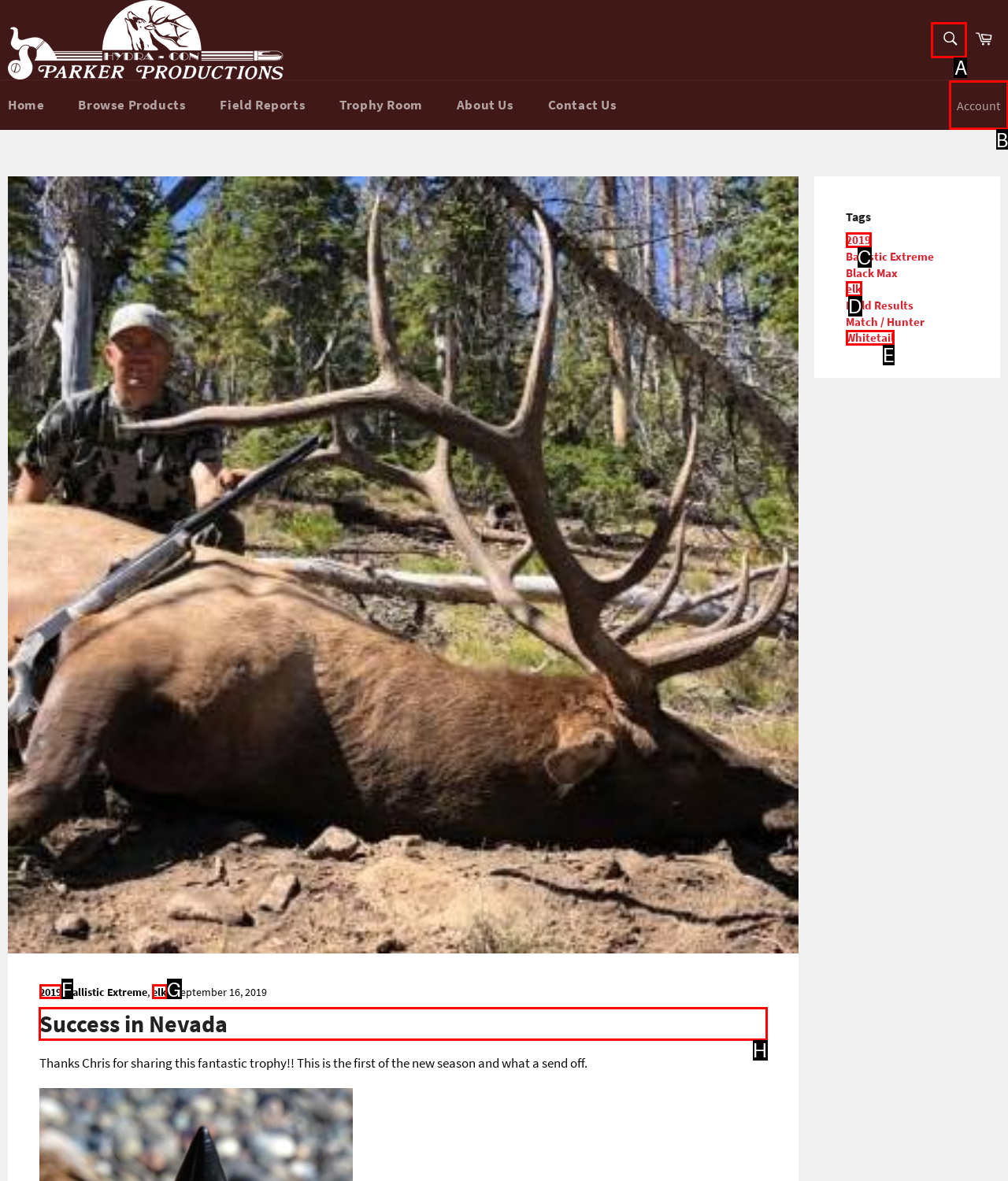Point out the HTML element I should click to achieve the following: Read about Success in Nevada Reply with the letter of the selected element.

H